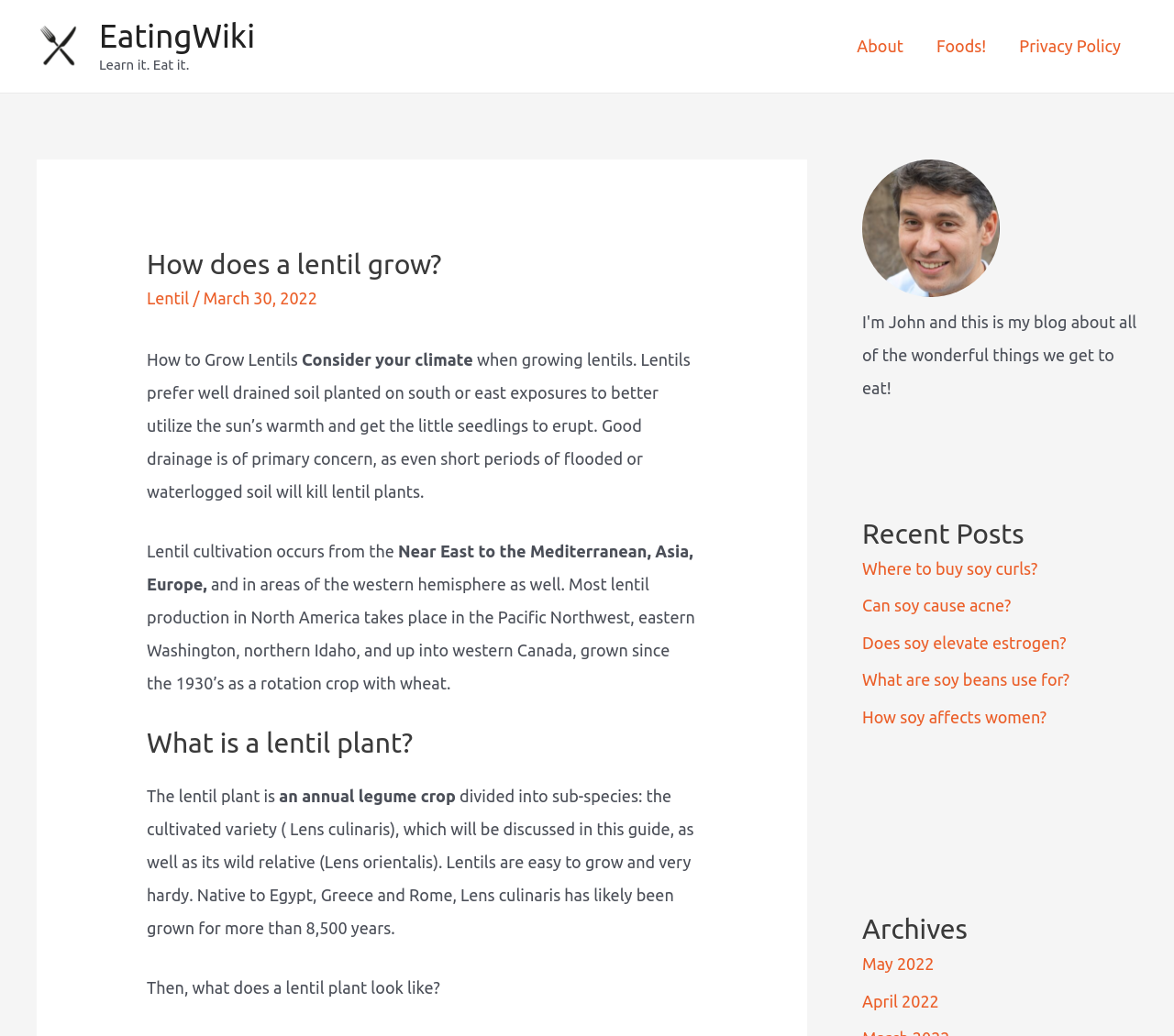Answer the following inquiry with a single word or phrase:
What is the main topic of this webpage?

Lentils